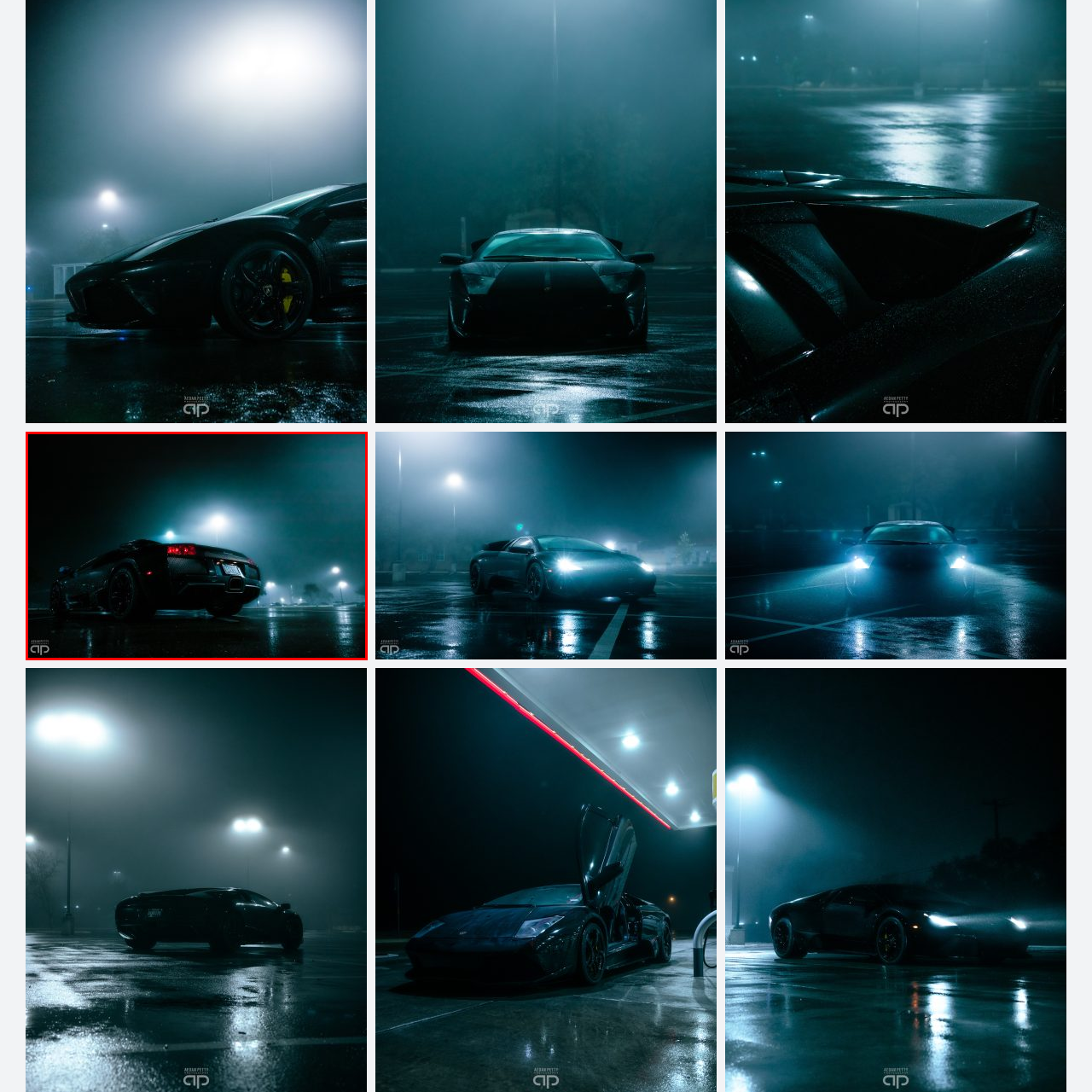Direct your attention to the image within the red boundary and answer the question with a single word or phrase:
Is the pavement wet?

Yes